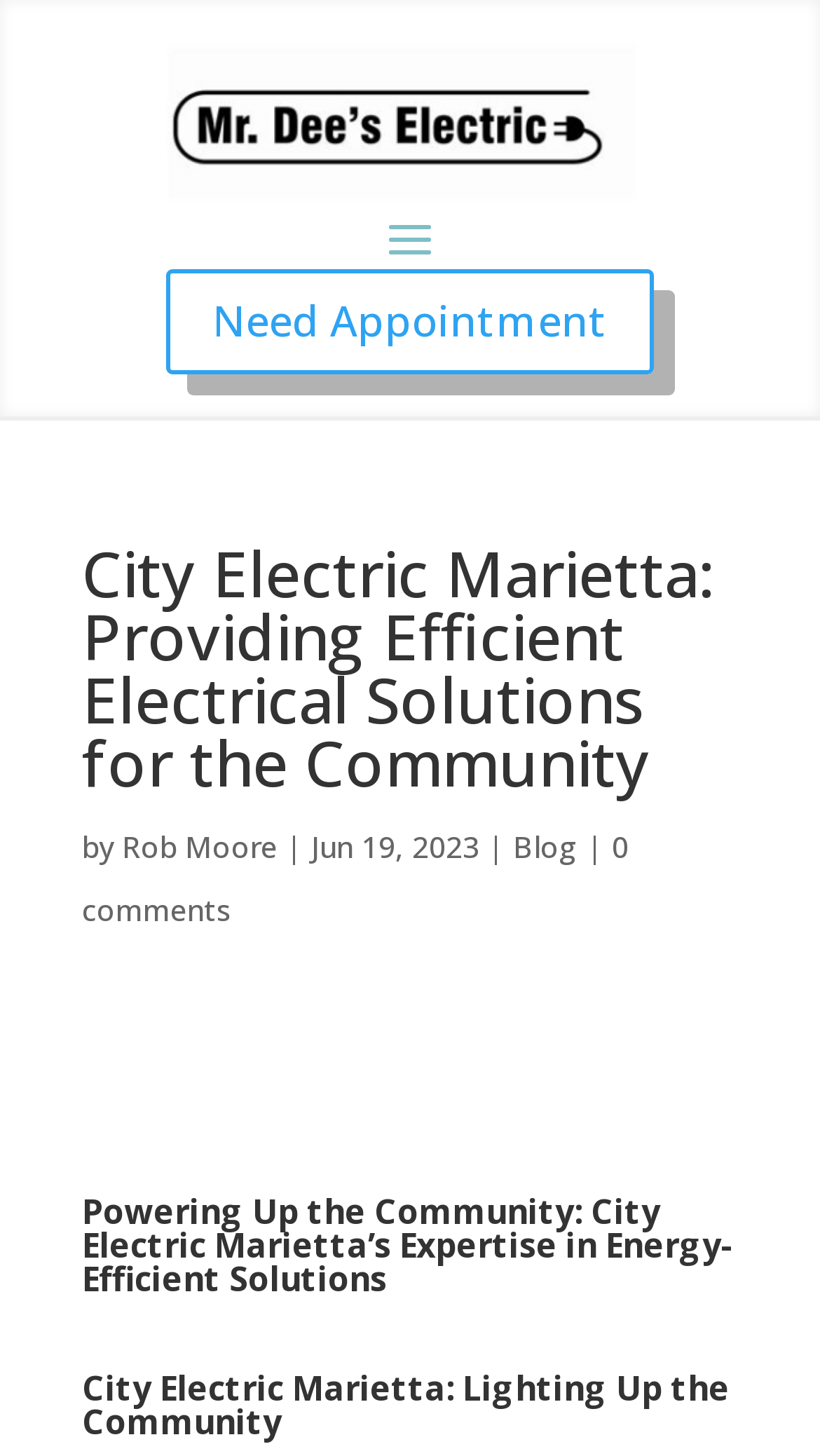How many headings are there on the webpage?
Please answer using one word or phrase, based on the screenshot.

3